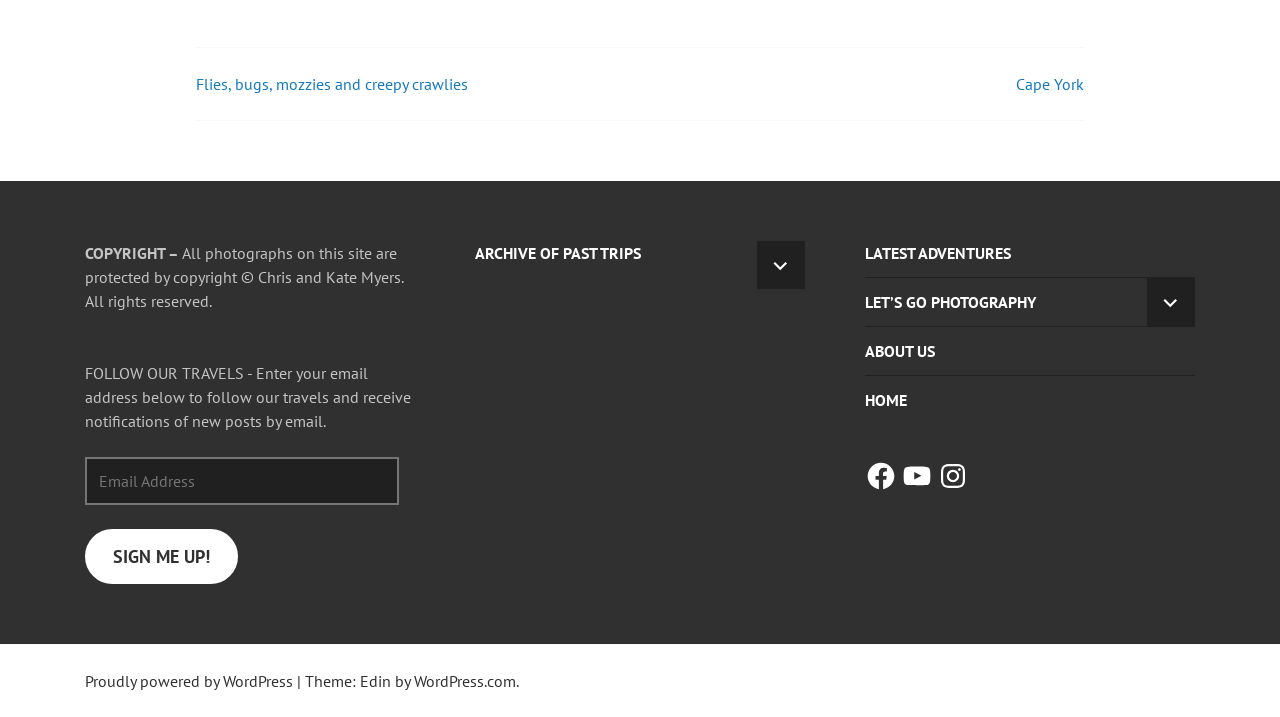Provide the bounding box coordinates of the section that needs to be clicked to accomplish the following instruction: "View April 2023."

None